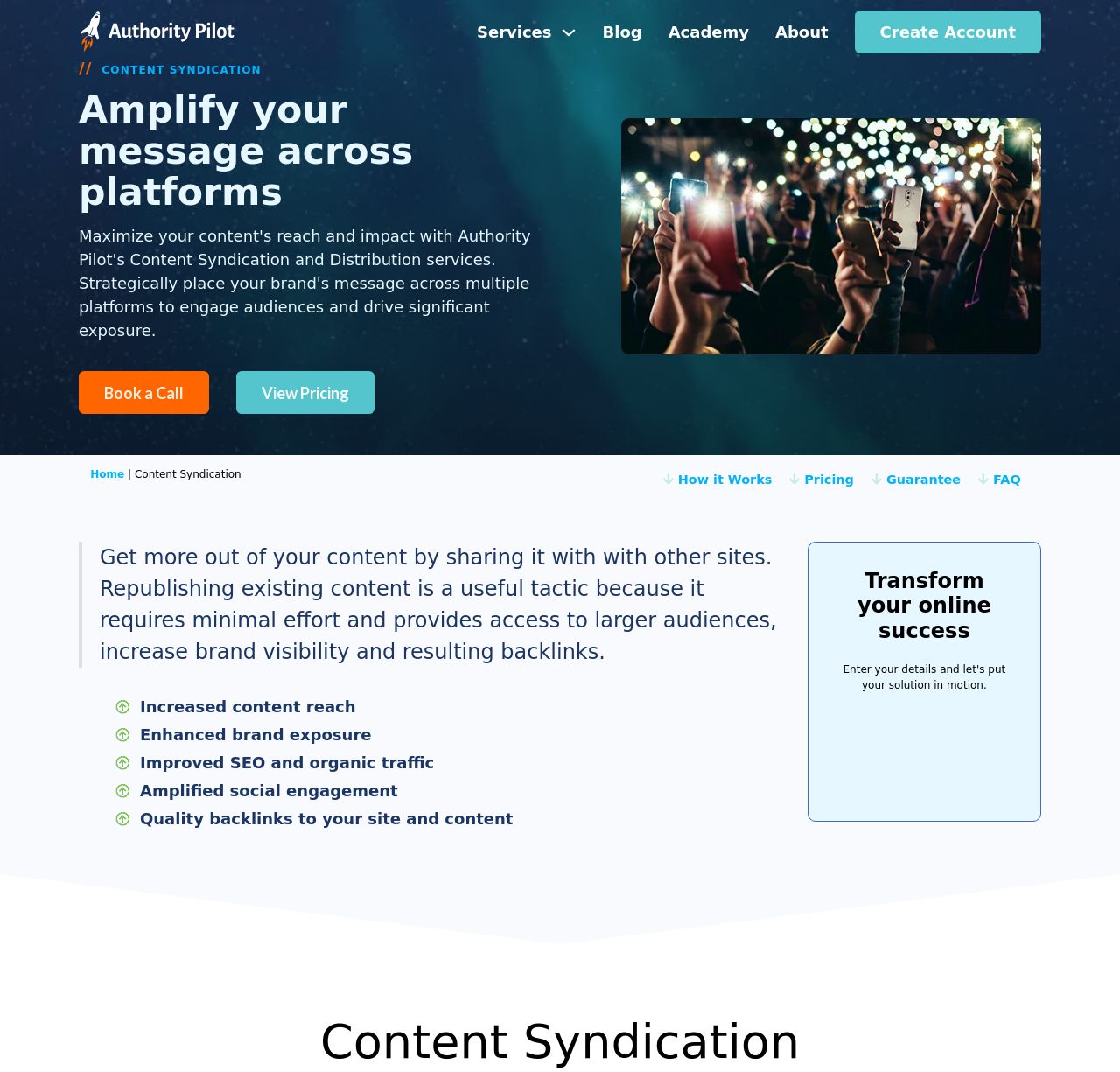Locate the bounding box coordinates of the clickable area to execute the instruction: "Call '213-596-9642'". Provide the coordinates as four float numbers between 0 and 1, represented as [left, top, right, bottom].

None